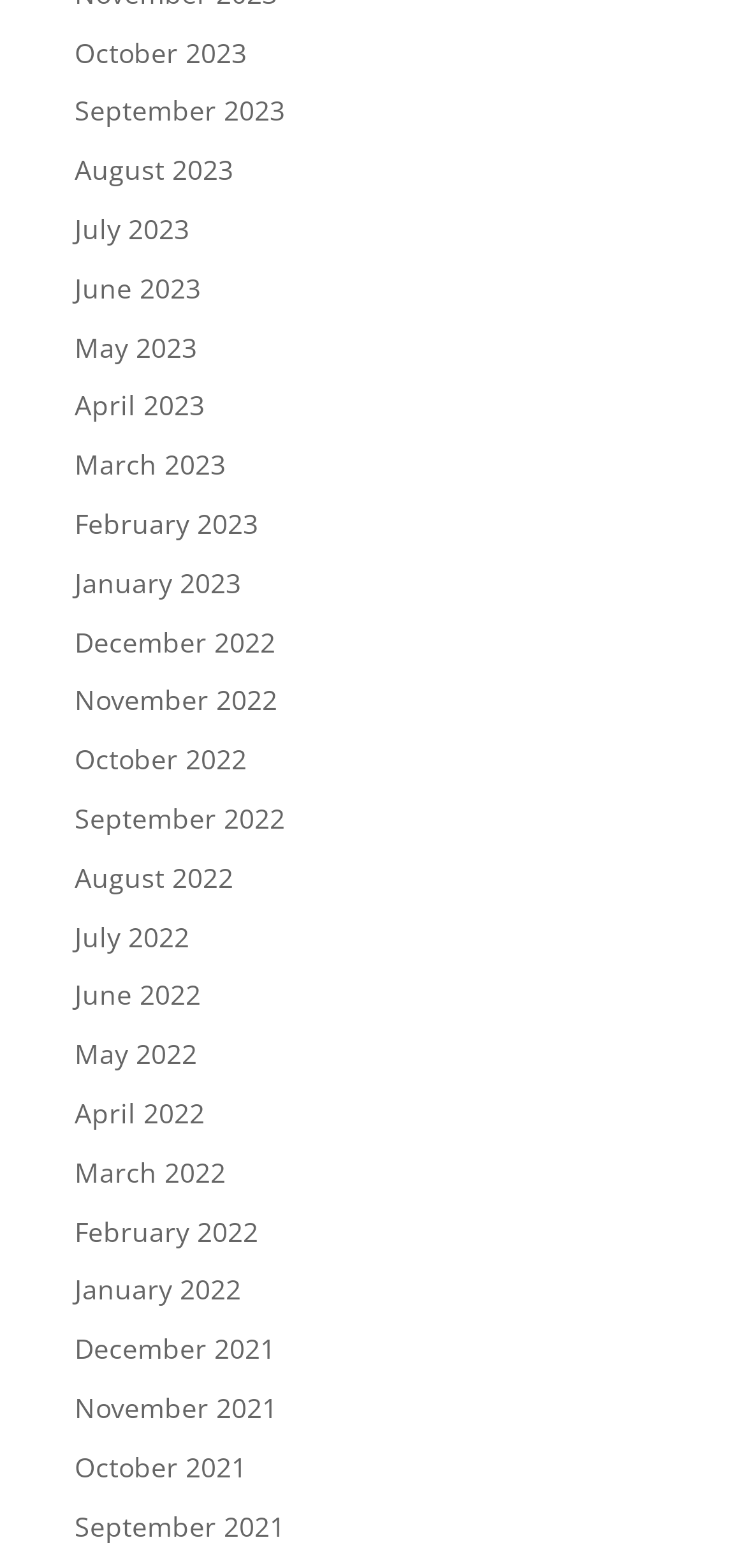Answer the question below with a single word or a brief phrase: 
What is the latest month listed on the webpage?

October 2023